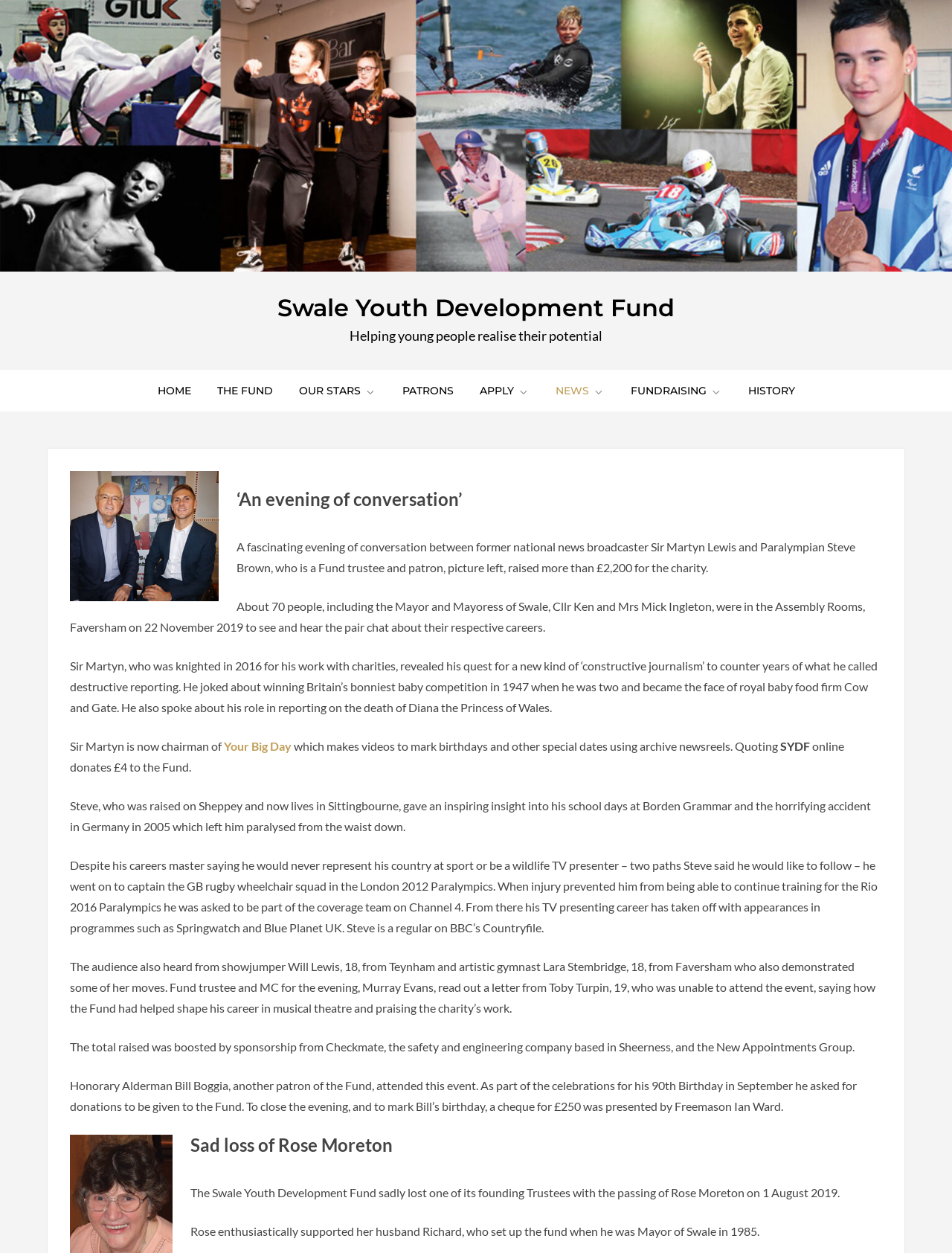Give a complete and precise description of the webpage's appearance.

The webpage is about the Swale Youth Development Fund, a charity that helps young people realize their potential. At the top of the page, there is a logo image of the fund, accompanied by a link to the fund's homepage and a brief description of the fund's mission. Below this, there is a navigation menu with links to various sections of the website, including "HOME", "THE FUND", "OUR STARS", "PATRONS", "APPLY", "NEWS", "FUNDRAISING", and "HISTORY".

The main content of the page is a news article about a fundraising event held by the fund. The article is accompanied by a figure, likely an image related to the event. The article describes the event, which was an evening of conversation between Sir Martyn Lewis and Paralympian Steve Brown, and features quotes from Sir Martyn about his career and his views on journalism. The article also mentions the other attendees and speakers at the event, including the Mayor and Mayoress of Swale, and the amount of money raised for the charity.

Below the main article, there are two shorter news items. The first is about a donation to the fund made in celebration of a patron's 90th birthday, and the second is a tribute to a founding trustee of the fund who recently passed away.